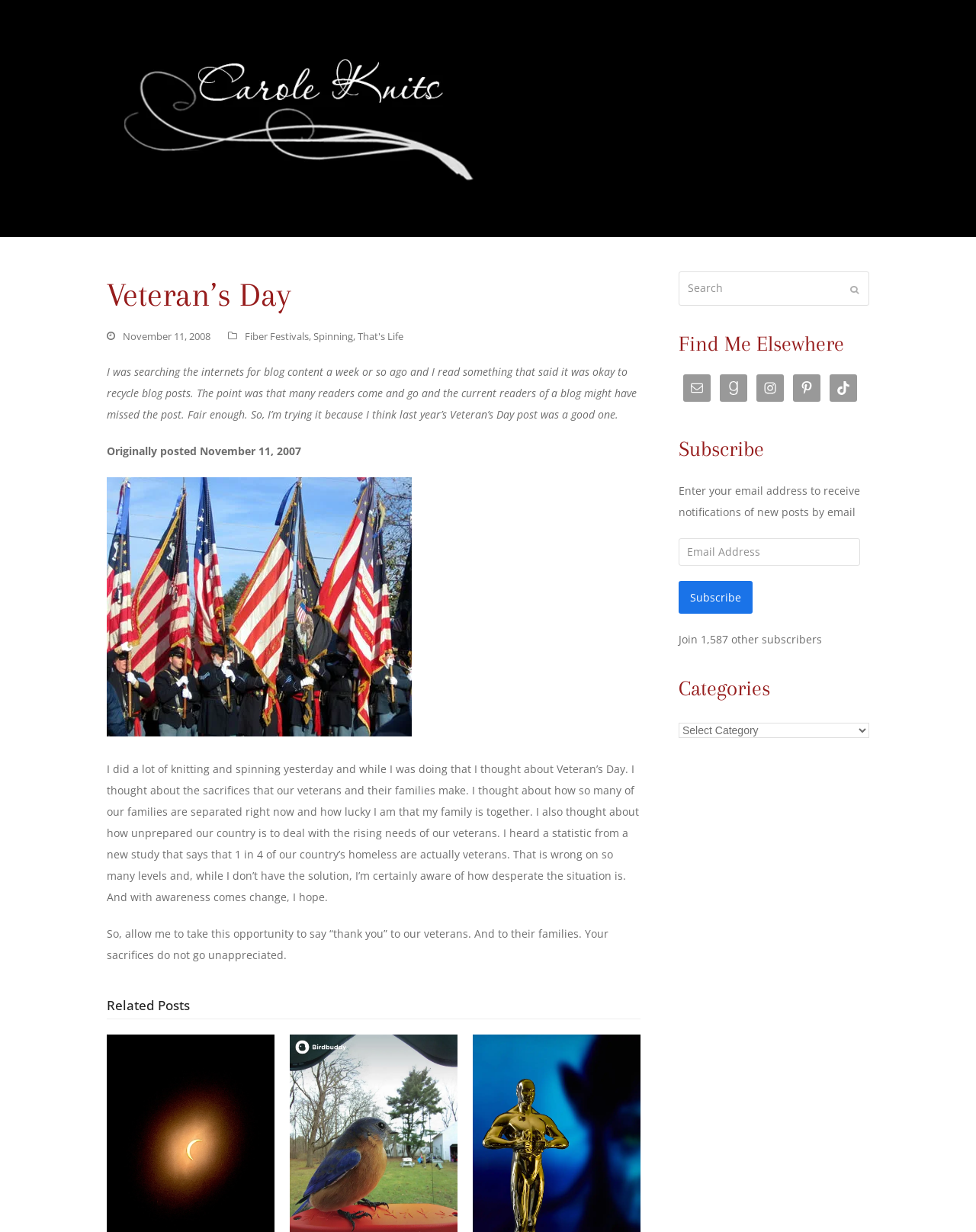What is the purpose of the search box?
Answer the question with a single word or phrase derived from the image.

To search the blog